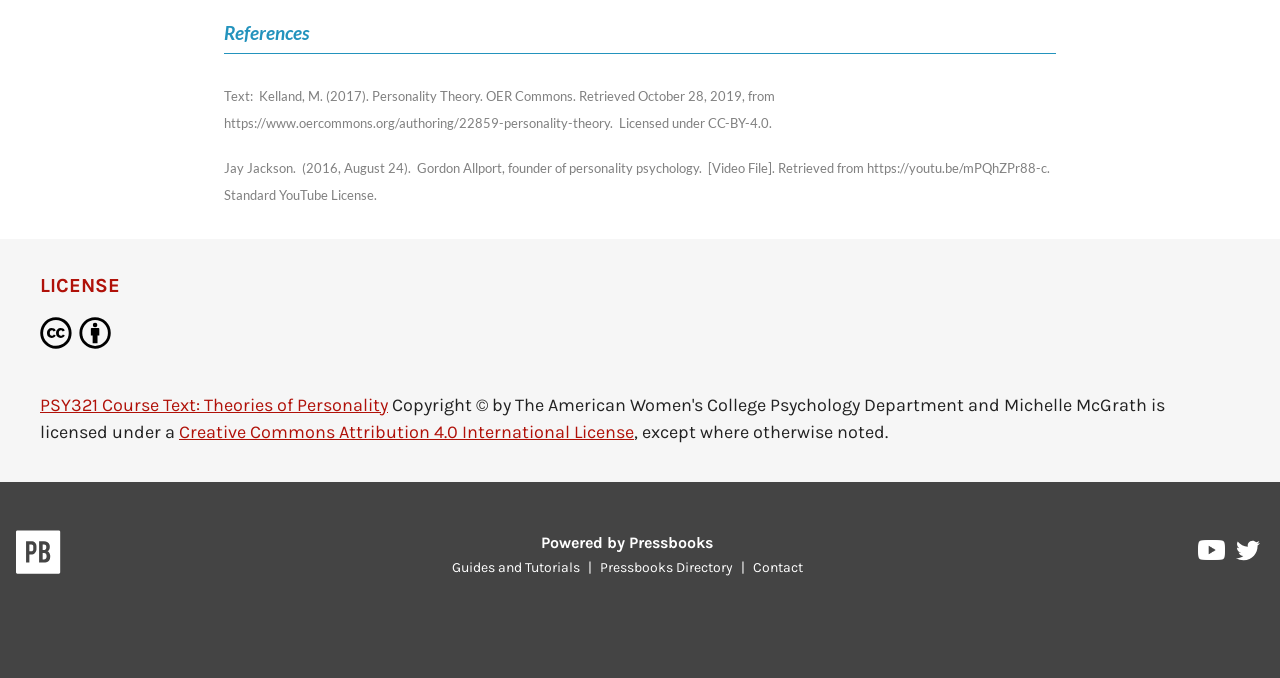Given the element description: "Pressbooks Directory", predict the bounding box coordinates of the UI element it refers to, using four float numbers between 0 and 1, i.e., [left, top, right, bottom].

[0.462, 0.825, 0.579, 0.85]